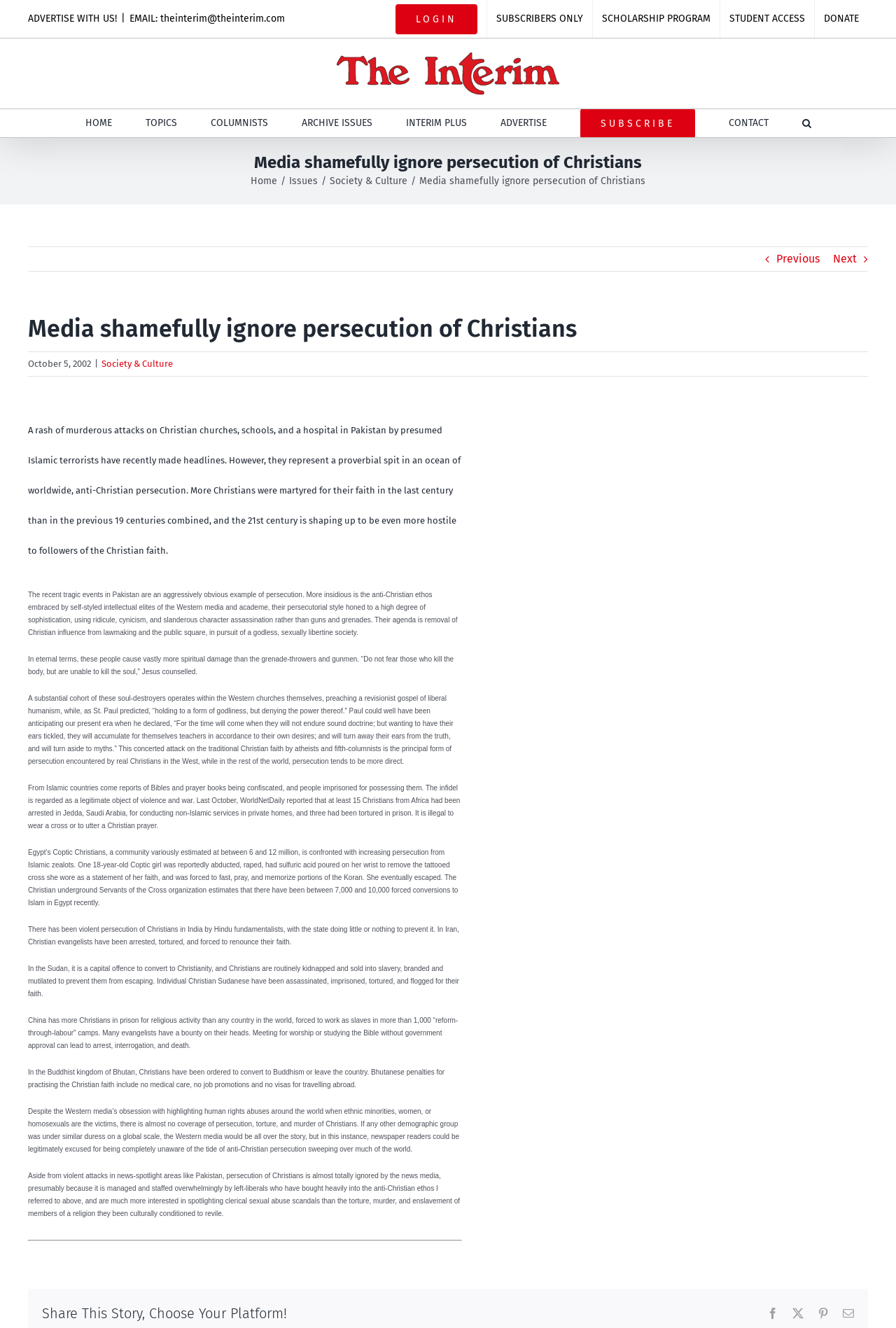Find and indicate the bounding box coordinates of the region you should select to follow the given instruction: "Click on the 'LOGIN' link".

[0.431, 0.0, 0.543, 0.028]